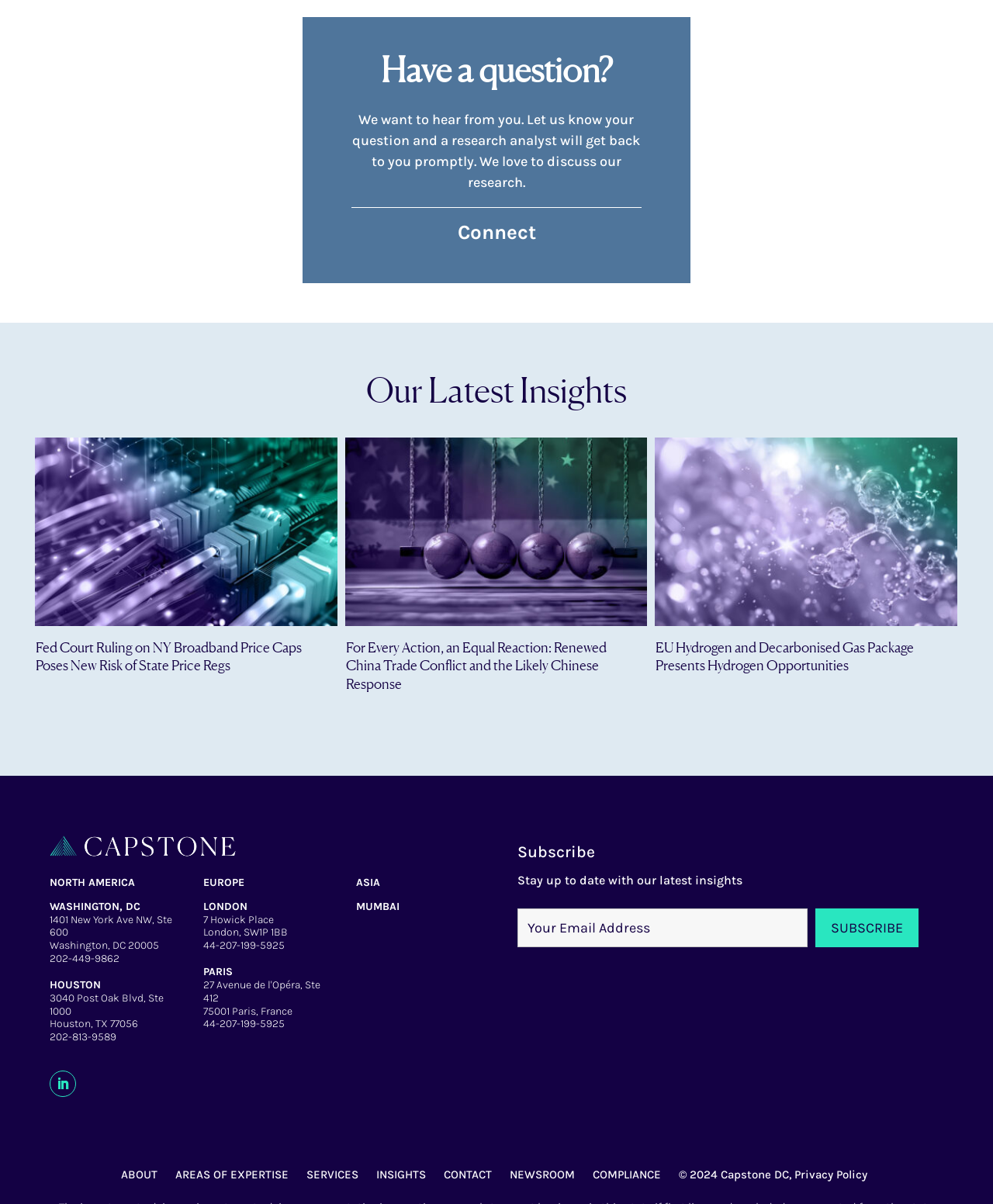Please reply with a single word or brief phrase to the question: 
What is the purpose of the form at the bottom of the page?

To subscribe to latest insights